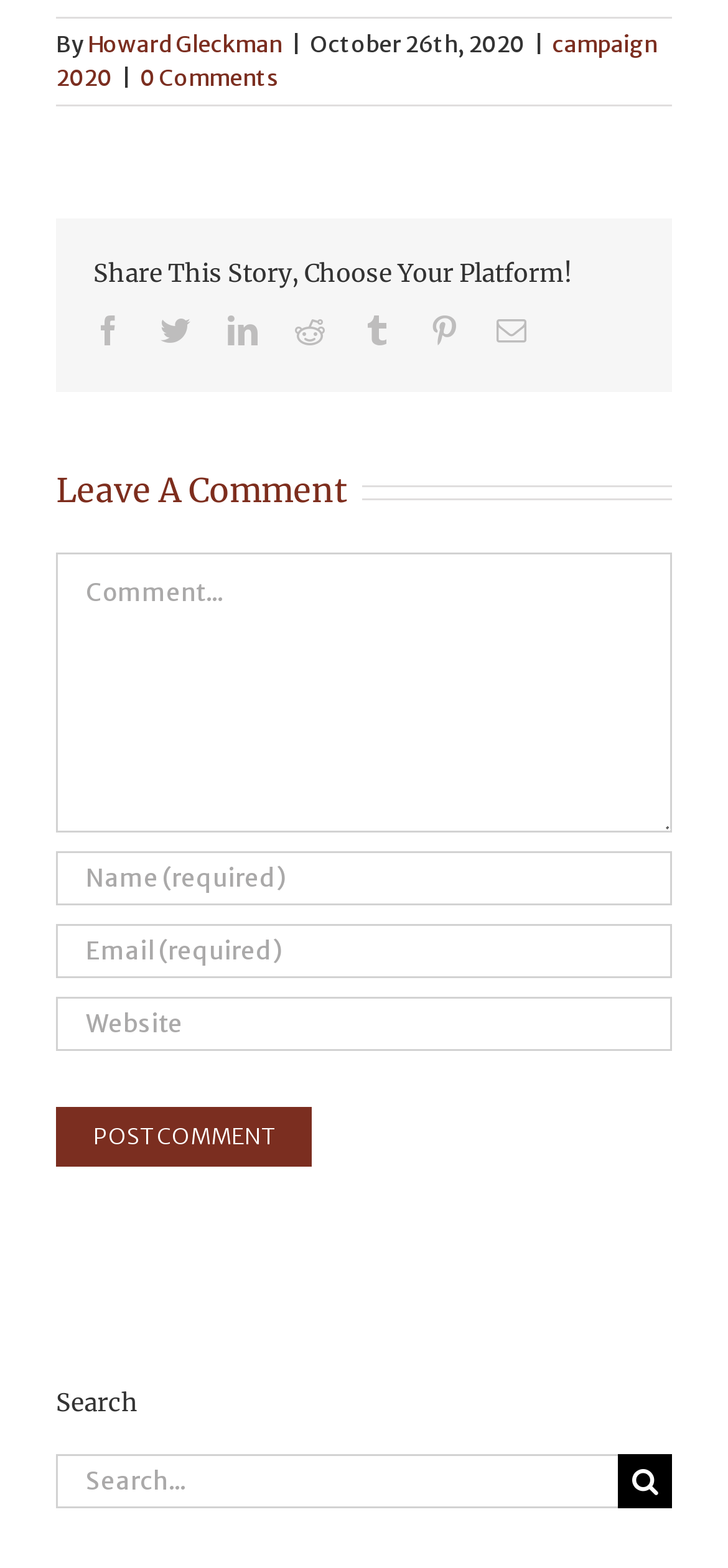Find the bounding box coordinates of the clickable element required to execute the following instruction: "Search for something". Provide the coordinates as four float numbers between 0 and 1, i.e., [left, top, right, bottom].

[0.077, 0.928, 0.923, 0.962]